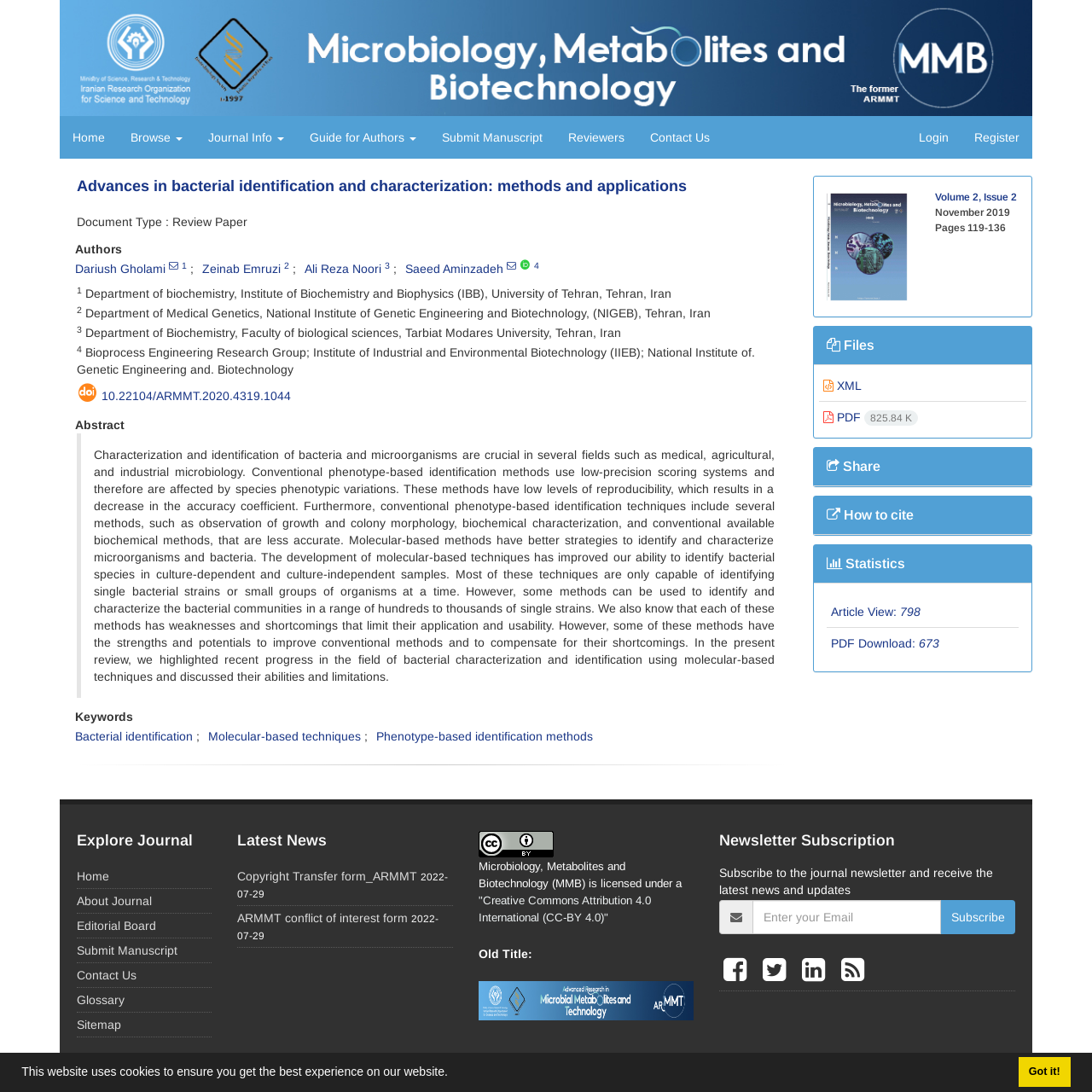What is the name of the journal that published this article?
Based on the image, provide a one-word or brief-phrase response.

Microbiology, Metabolites and Biotechnology